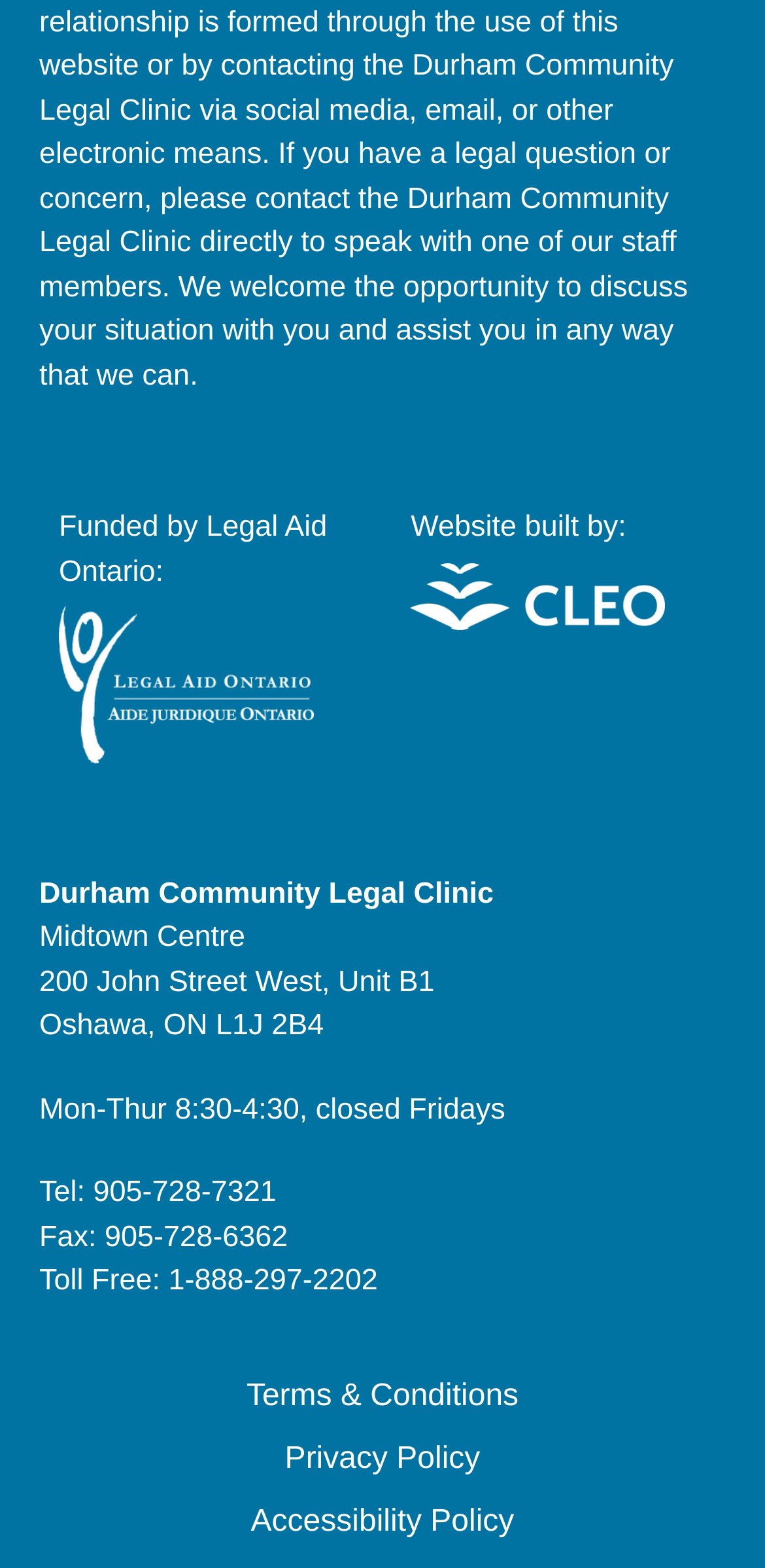Give a concise answer using only one word or phrase for this question:
What are the clinic's hours of operation?

Mon-Thur 8:30-4:30, closed Fridays